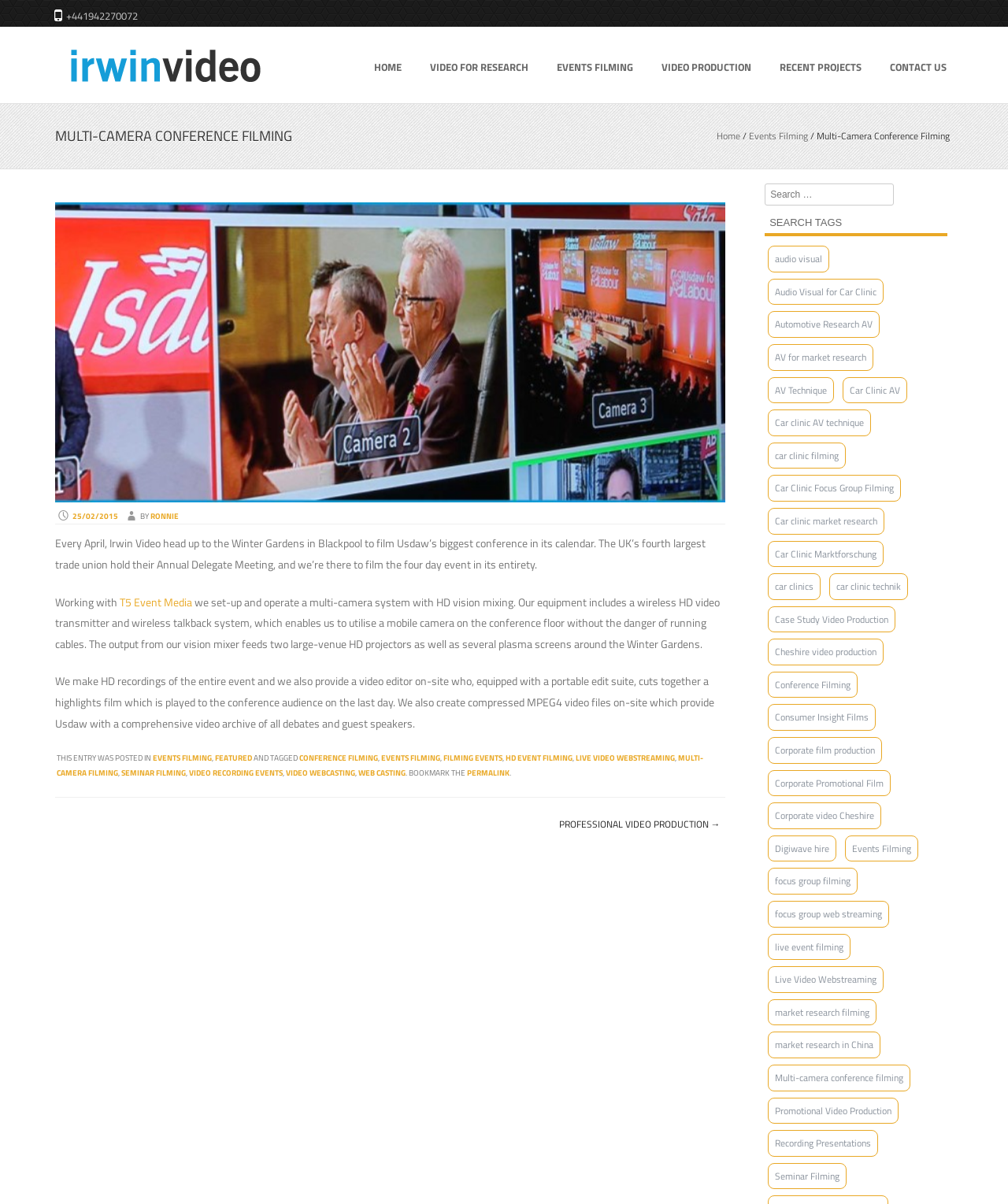Give a short answer to this question using one word or a phrase:
What is the name of the event mentioned in the article?

Annual Delegate Meeting